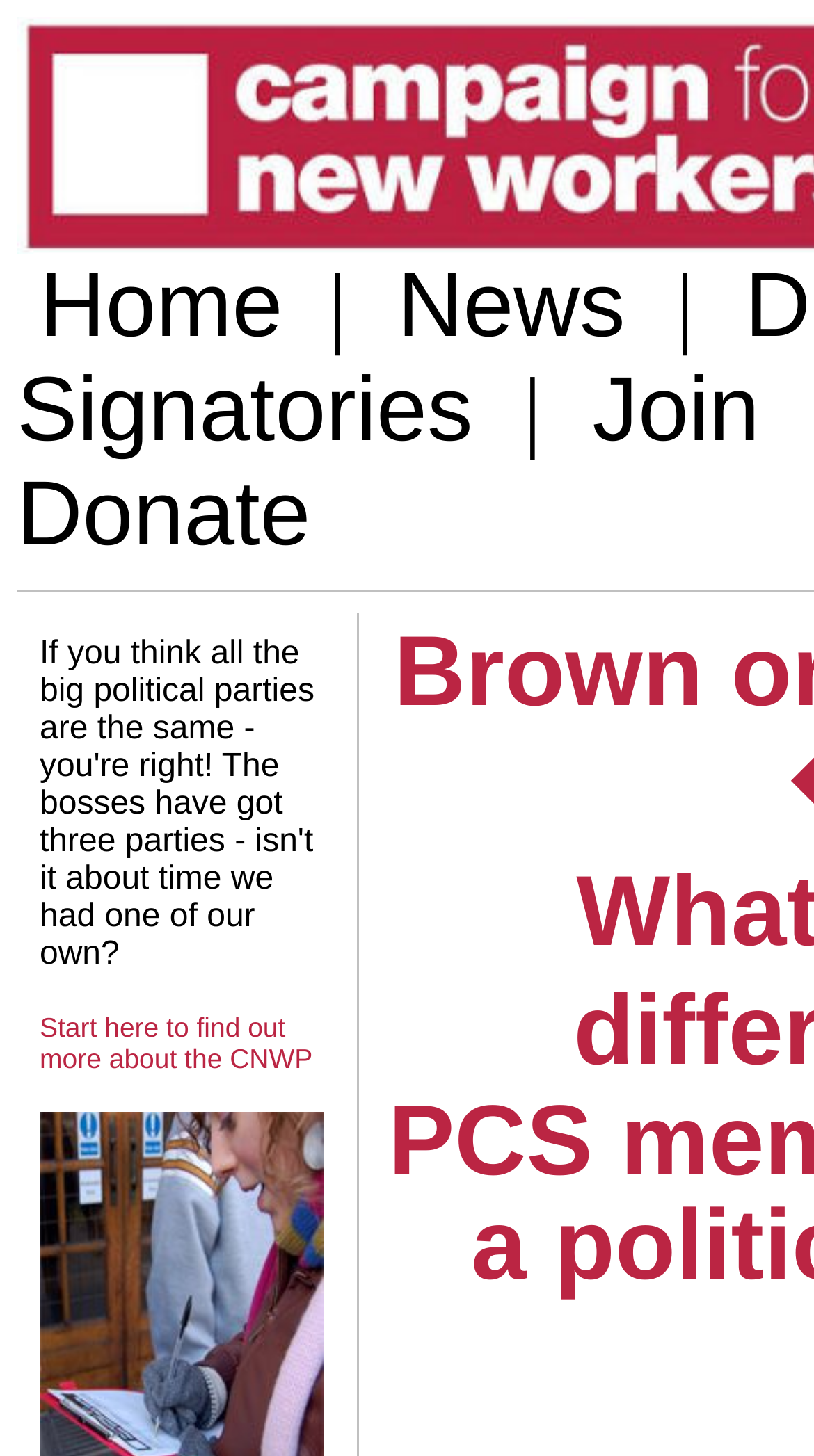Using the provided element description: "Signatories", determine the bounding box coordinates of the corresponding UI element in the screenshot.

[0.021, 0.284, 0.581, 0.308]